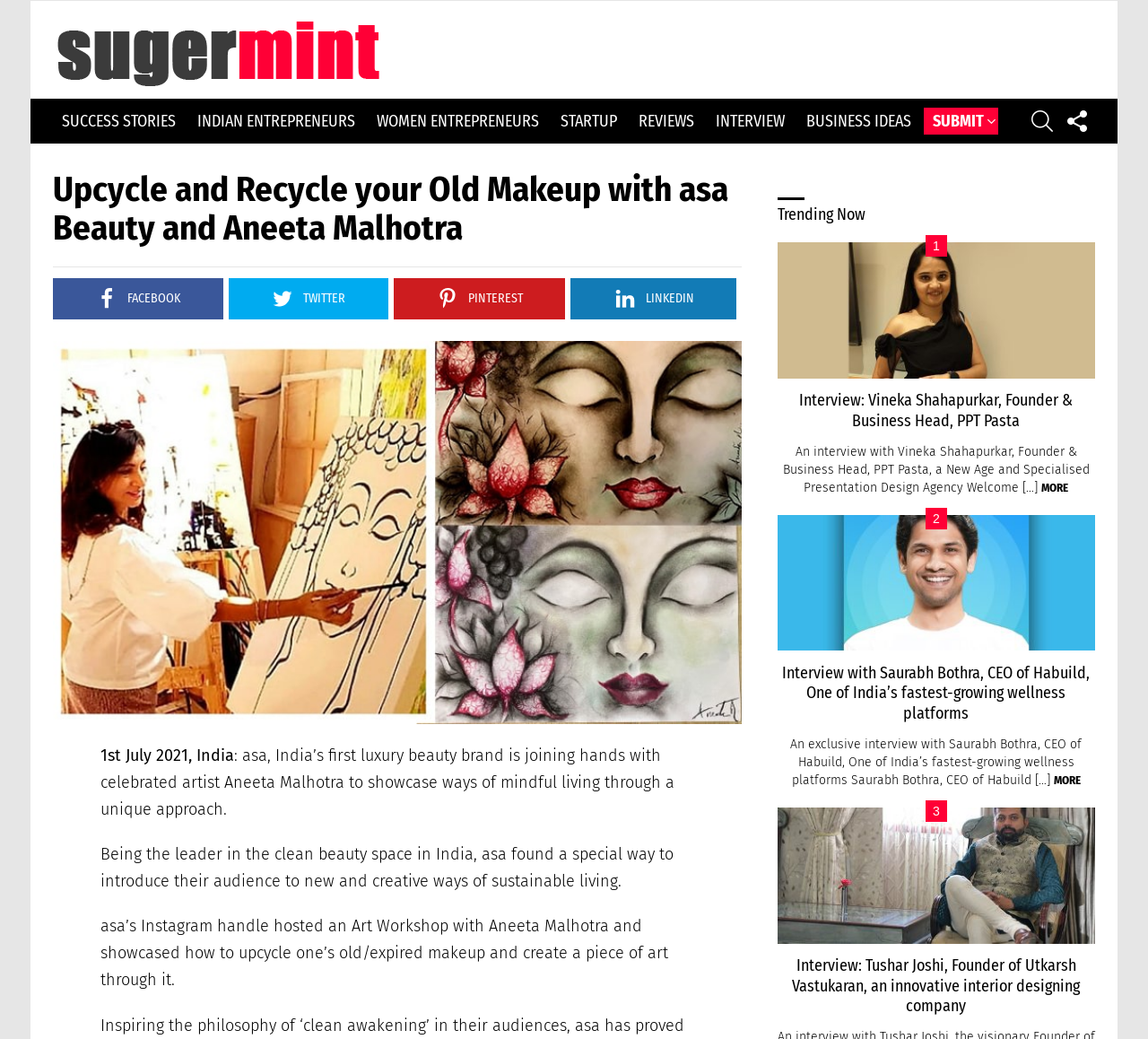Given the description: "Business Ideas", determine the bounding box coordinates of the UI element. The coordinates should be formatted as four float numbers between 0 and 1, [left, top, right, bottom].

[0.695, 0.104, 0.802, 0.13]